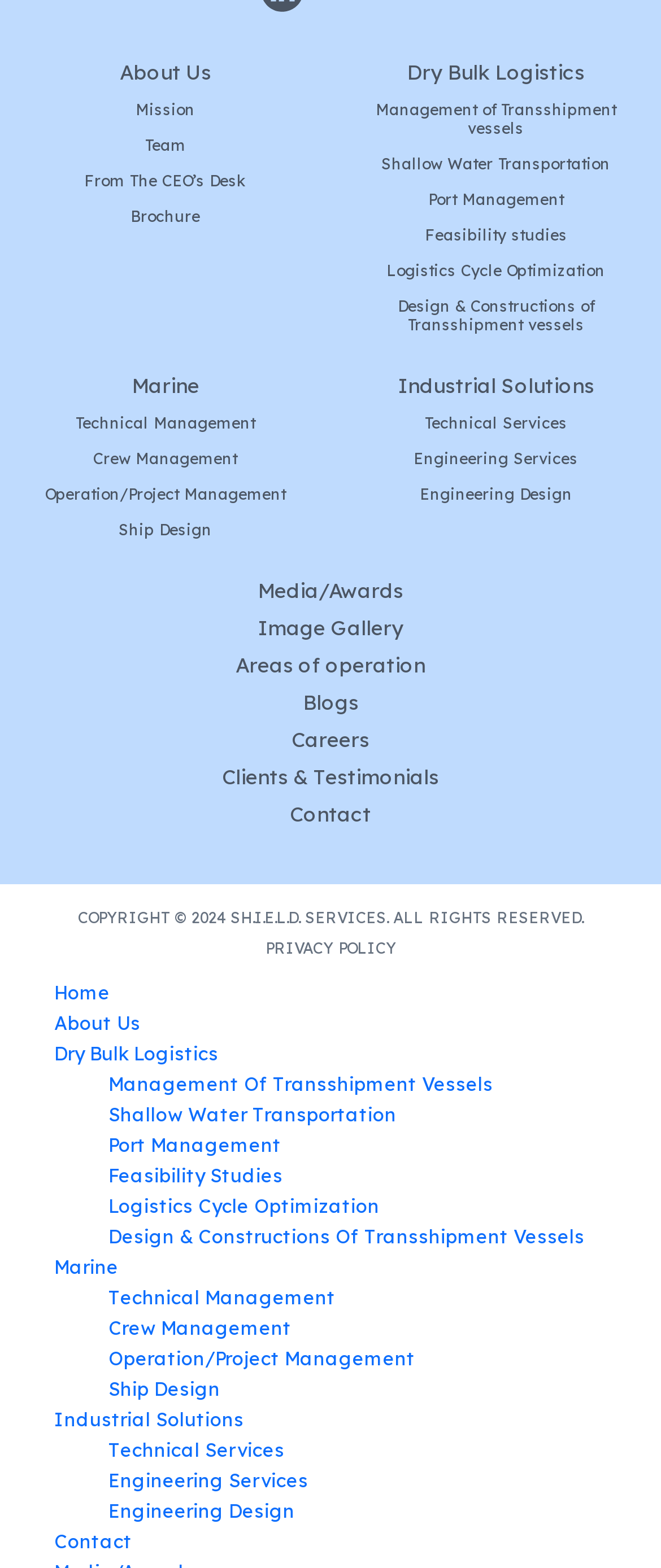Please predict the bounding box coordinates of the element's region where a click is necessary to complete the following instruction: "Click on About Us". The coordinates should be represented by four float numbers between 0 and 1, i.e., [left, top, right, bottom].

[0.181, 0.039, 0.319, 0.052]